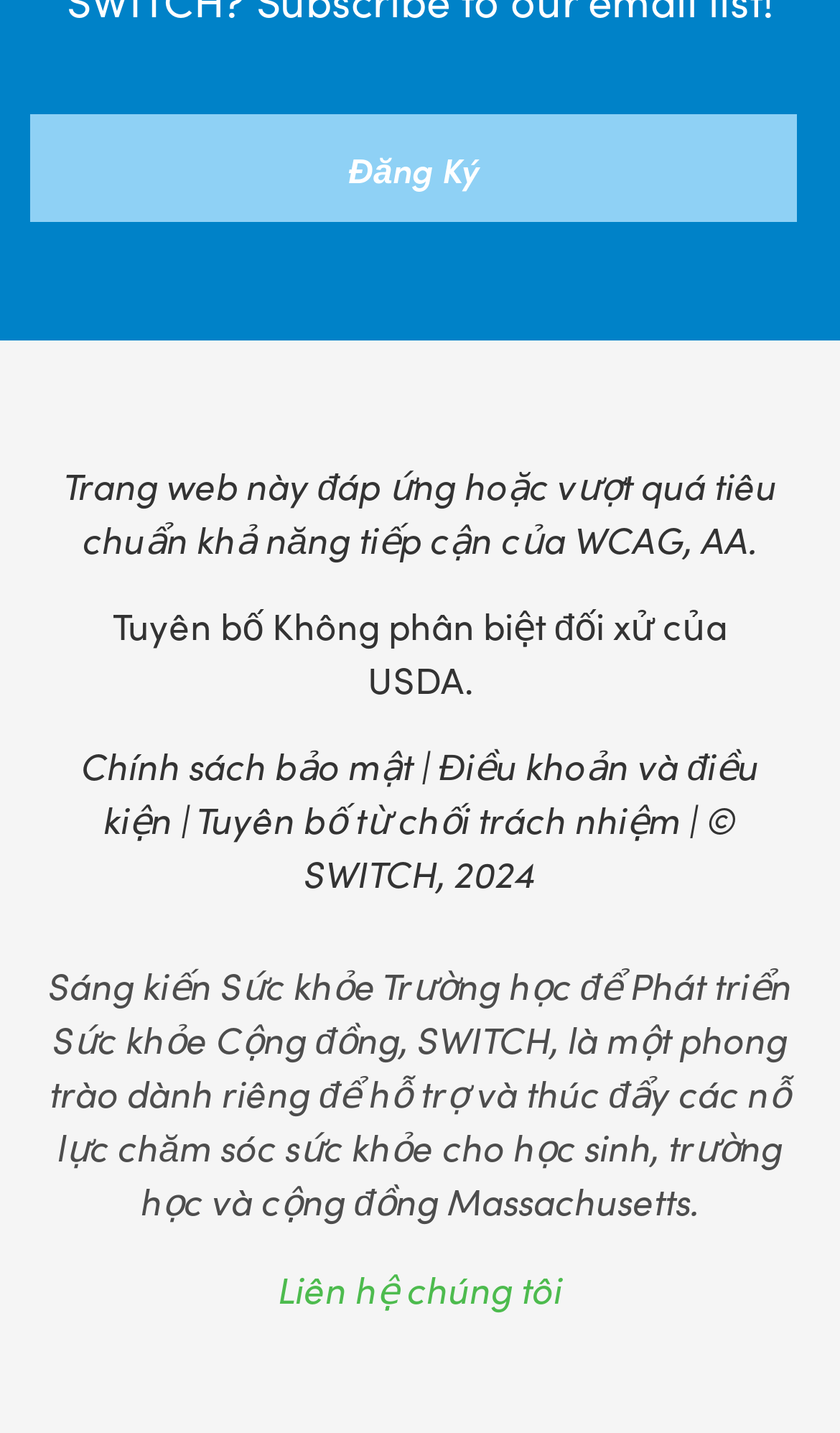Please reply to the following question with a single word or a short phrase:
What is the purpose of the initiative?

Support health care